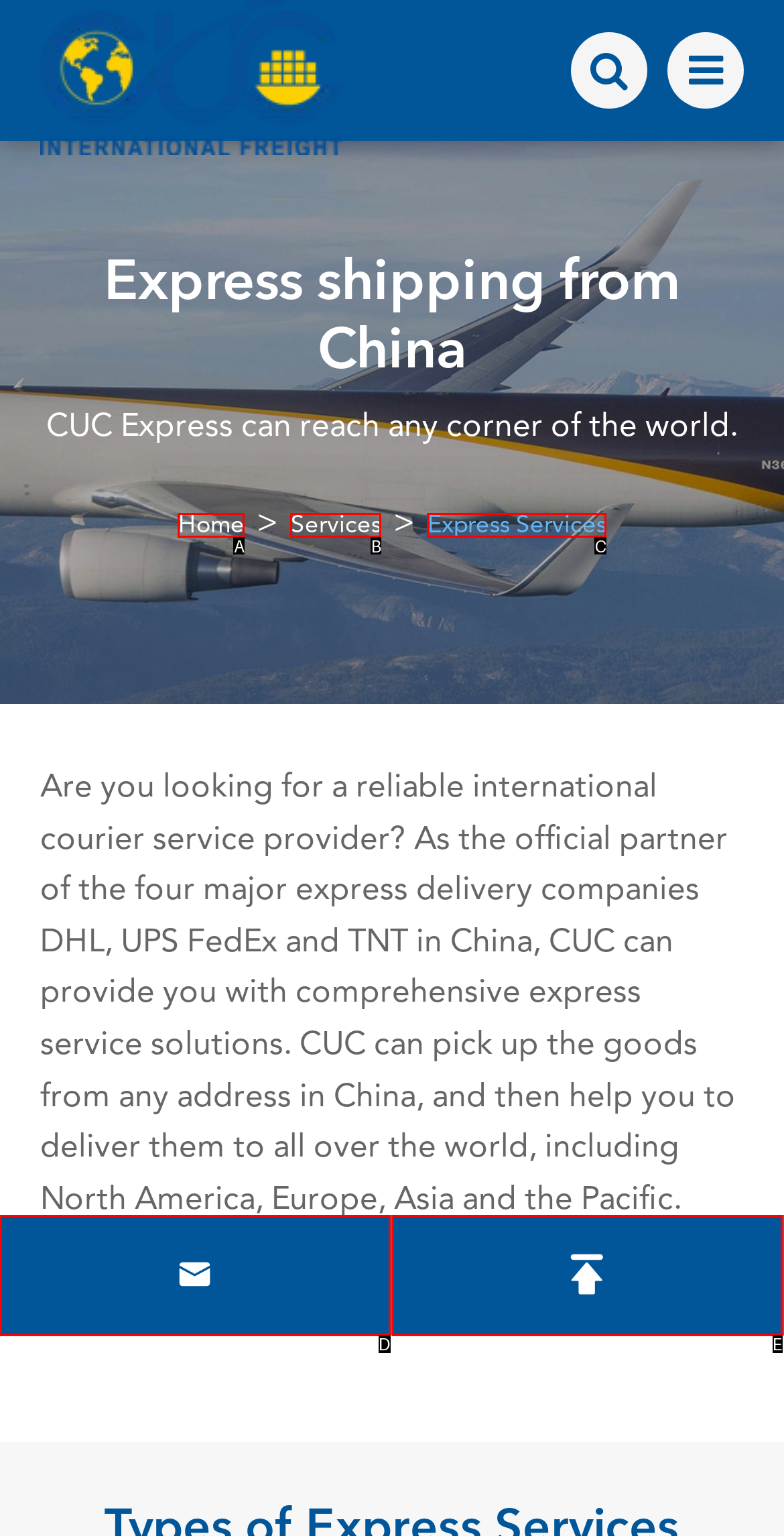Find the HTML element that matches the description provided: Alternatives to Peas for Rats
Answer using the corresponding option letter.

None